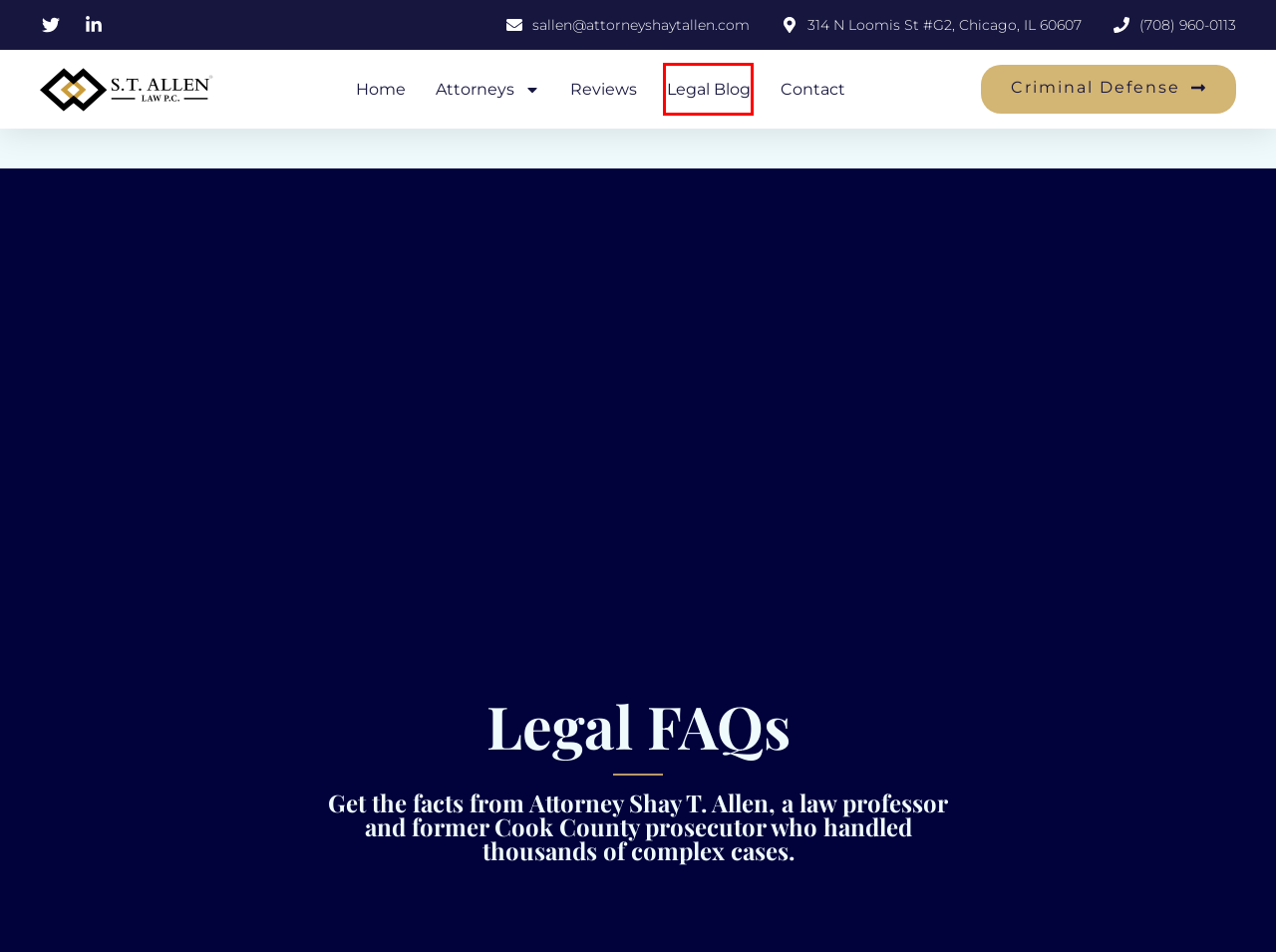Inspect the provided webpage screenshot, concentrating on the element within the red bounding box. Select the description that best represents the new webpage after you click the highlighted element. Here are the candidates:
A. Top 10 Reviews - Chicagoland's Best Trial Attorney
B. Privacy Policy - attorneyshaytallen.com
C. Expungements - attorneyshaytallen.com
D. Blog About Legal Tips and Advice - S.T. Allen Law P.C
E. Top Chicagoland Attorney Shay T. Allen | S.T. Allen Law P.C
F. Federal Crimes - attorneyshaytallen.com
G. Traffic Offenses - attorneyshaytallen.com
H. Ex Marketer

D